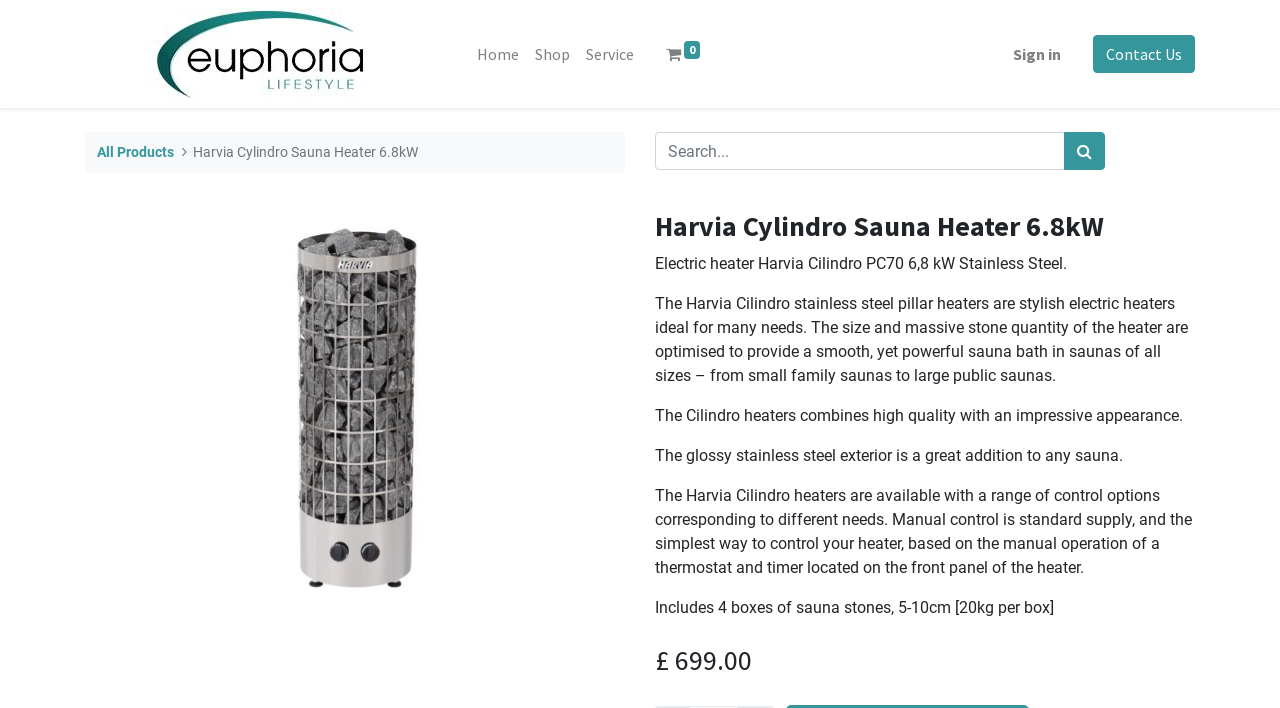Find the bounding box coordinates of the element I should click to carry out the following instruction: "Select the 'Home' menu item".

[0.366, 0.048, 0.412, 0.105]